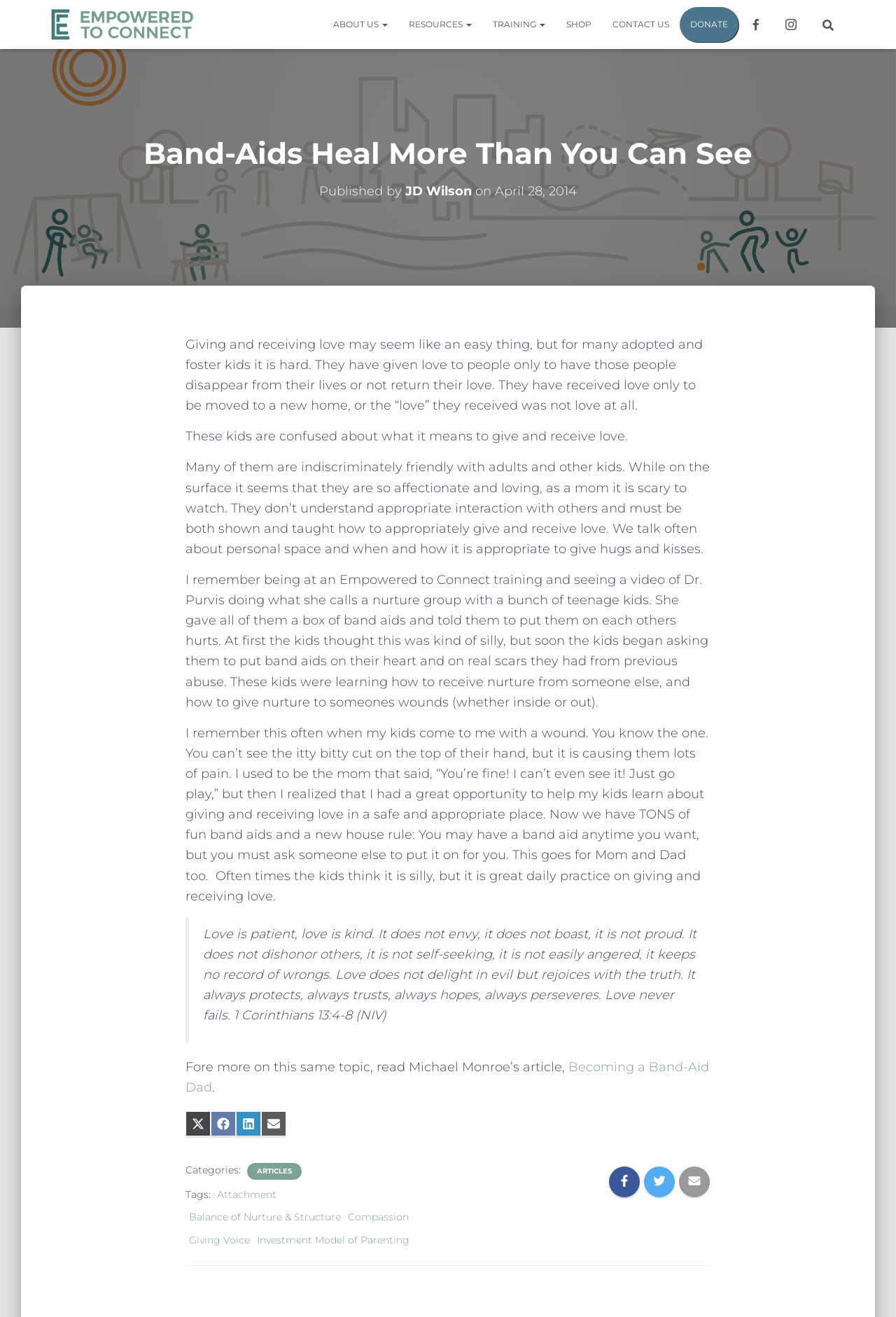How many categories are listed at the bottom of the article?
Use the image to answer the question with a single word or phrase.

1